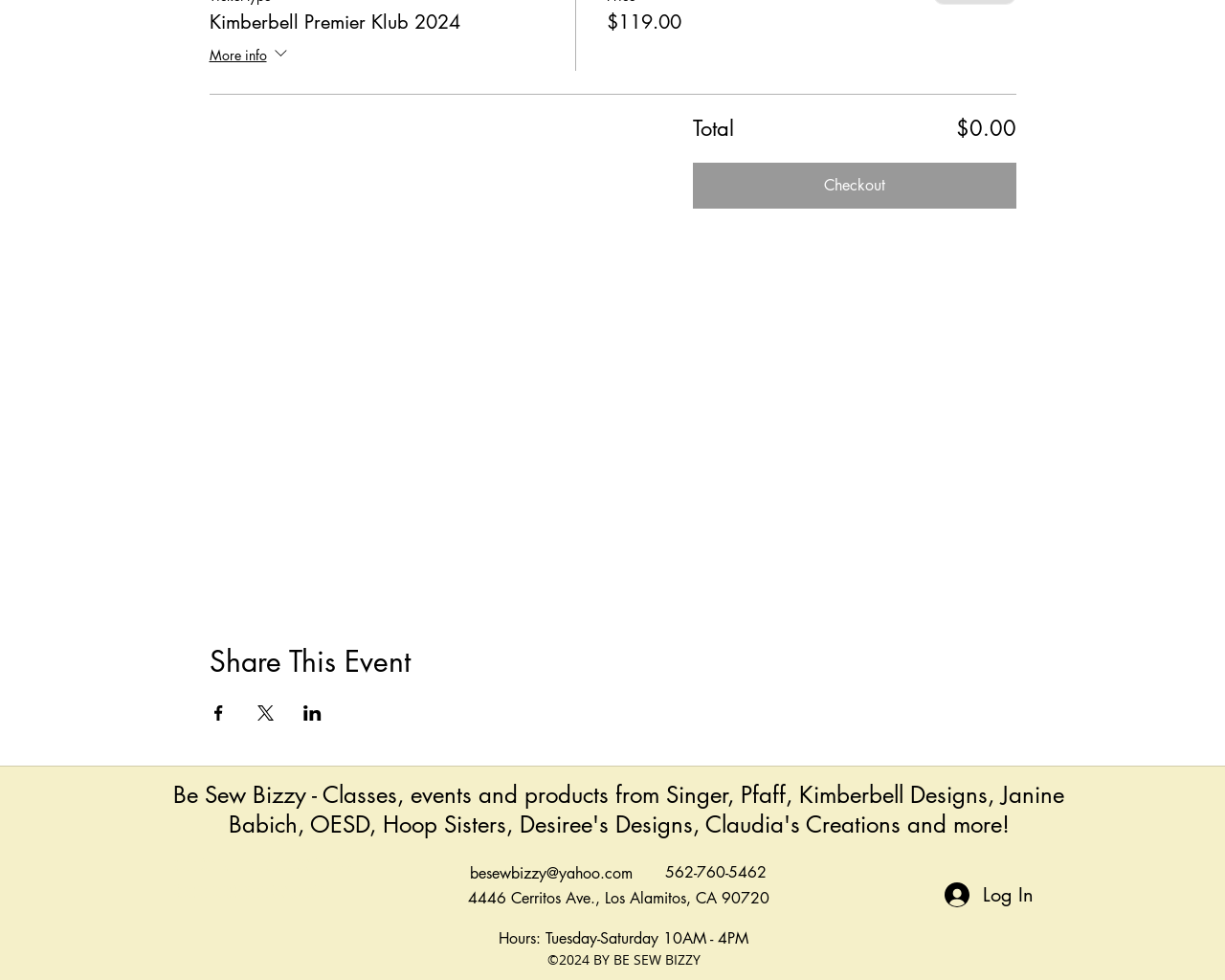Given the element description, predict the bounding box coordinates in the format (top-left x, top-left y, bottom-right x, bottom-right y), using floating point numbers between 0 and 1: More info

[0.171, 0.044, 0.237, 0.072]